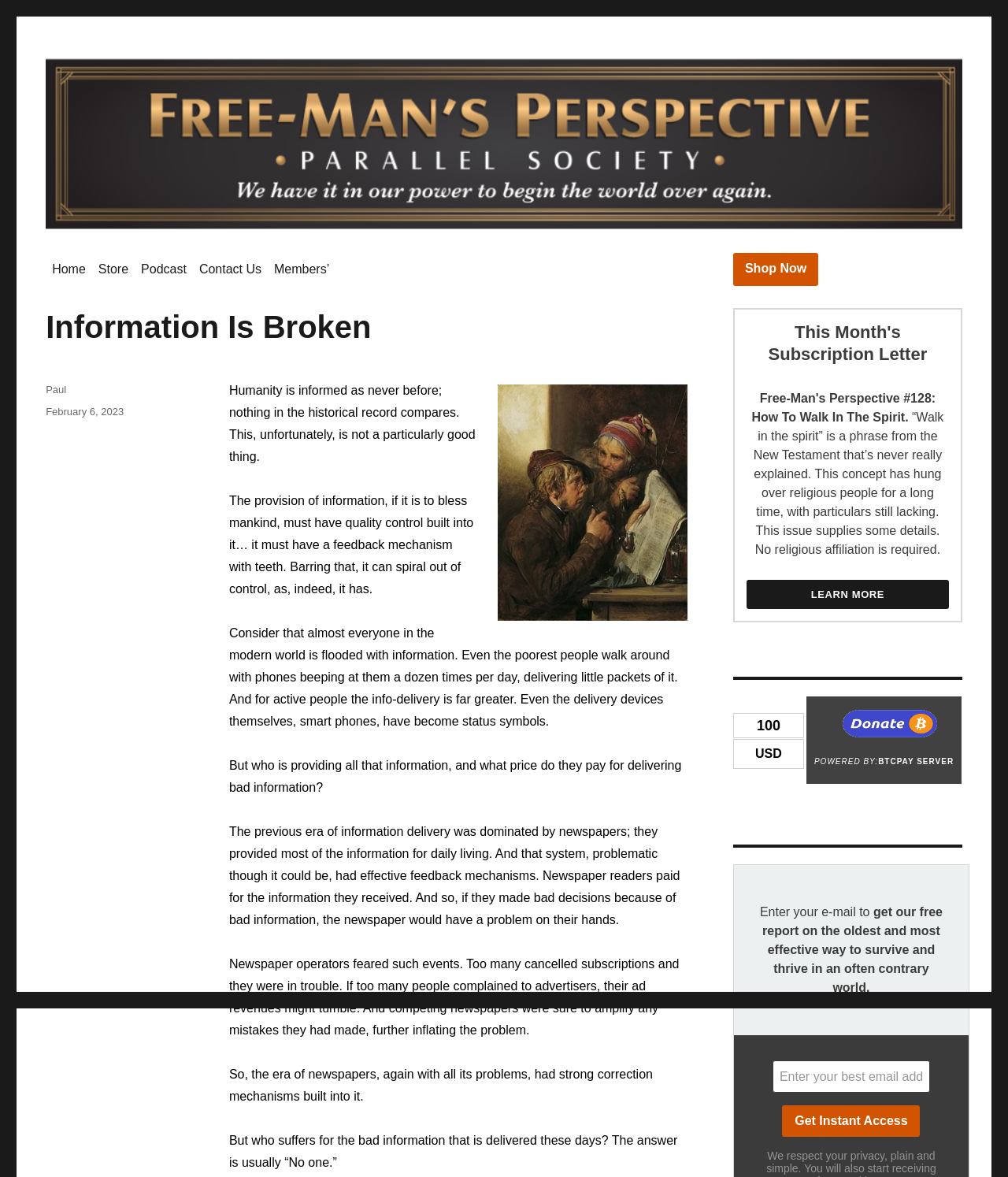Who is the author of this article?
Based on the screenshot, give a detailed explanation to answer the question.

The author's name is mentioned in the footer section of the webpage, where it says 'Author' followed by a link to 'Paul'.